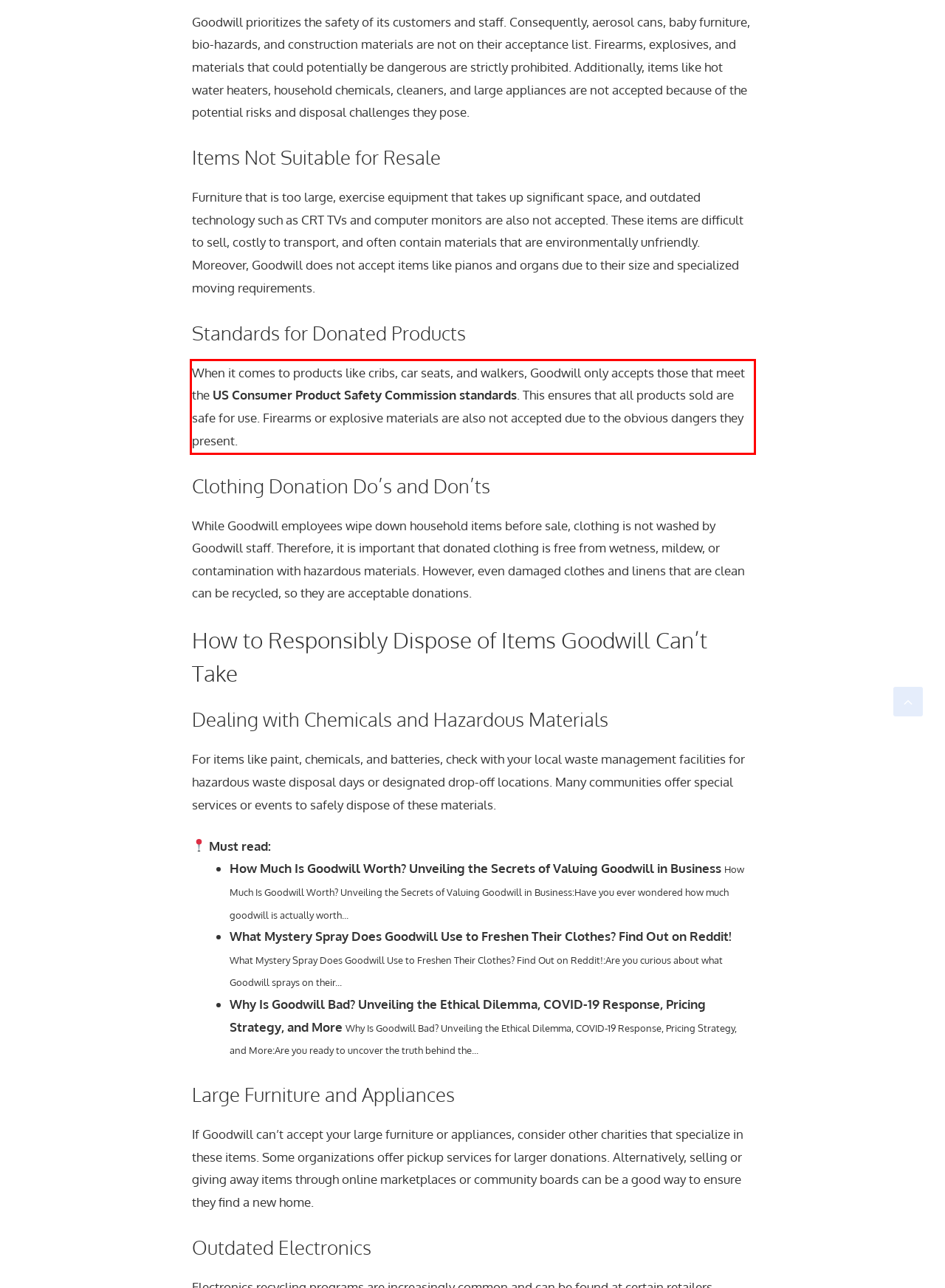Analyze the webpage screenshot and use OCR to recognize the text content in the red bounding box.

When it comes to products like cribs, car seats, and walkers, Goodwill only accepts those that meet the US Consumer Product Safety Commission standards. This ensures that all products sold are safe for use. Firearms or explosive materials are also not accepted due to the obvious dangers they present.